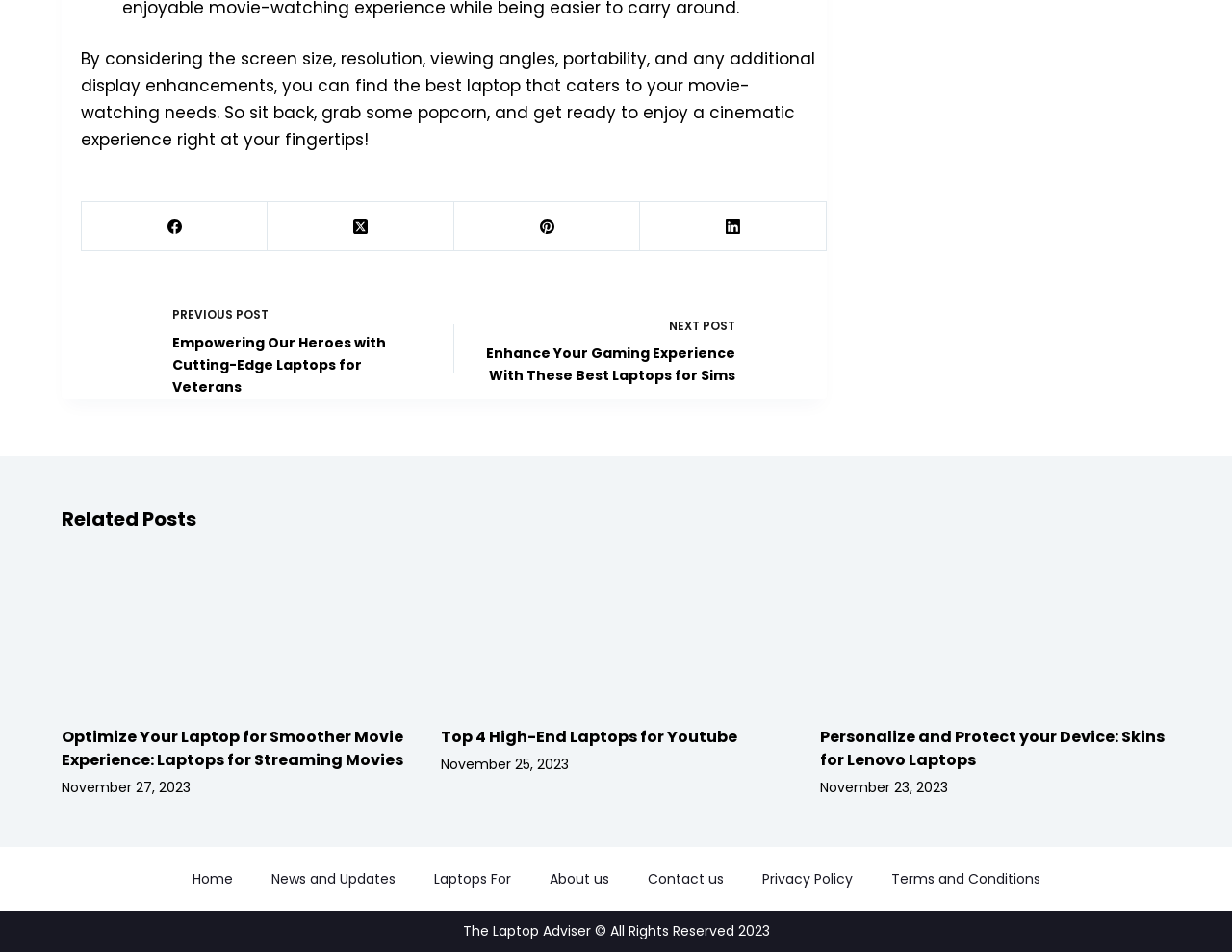Please identify the bounding box coordinates of the clickable area that will fulfill the following instruction: "Go to Home page". The coordinates should be in the format of four float numbers between 0 and 1, i.e., [left, top, right, bottom].

[0.14, 0.9, 0.204, 0.946]